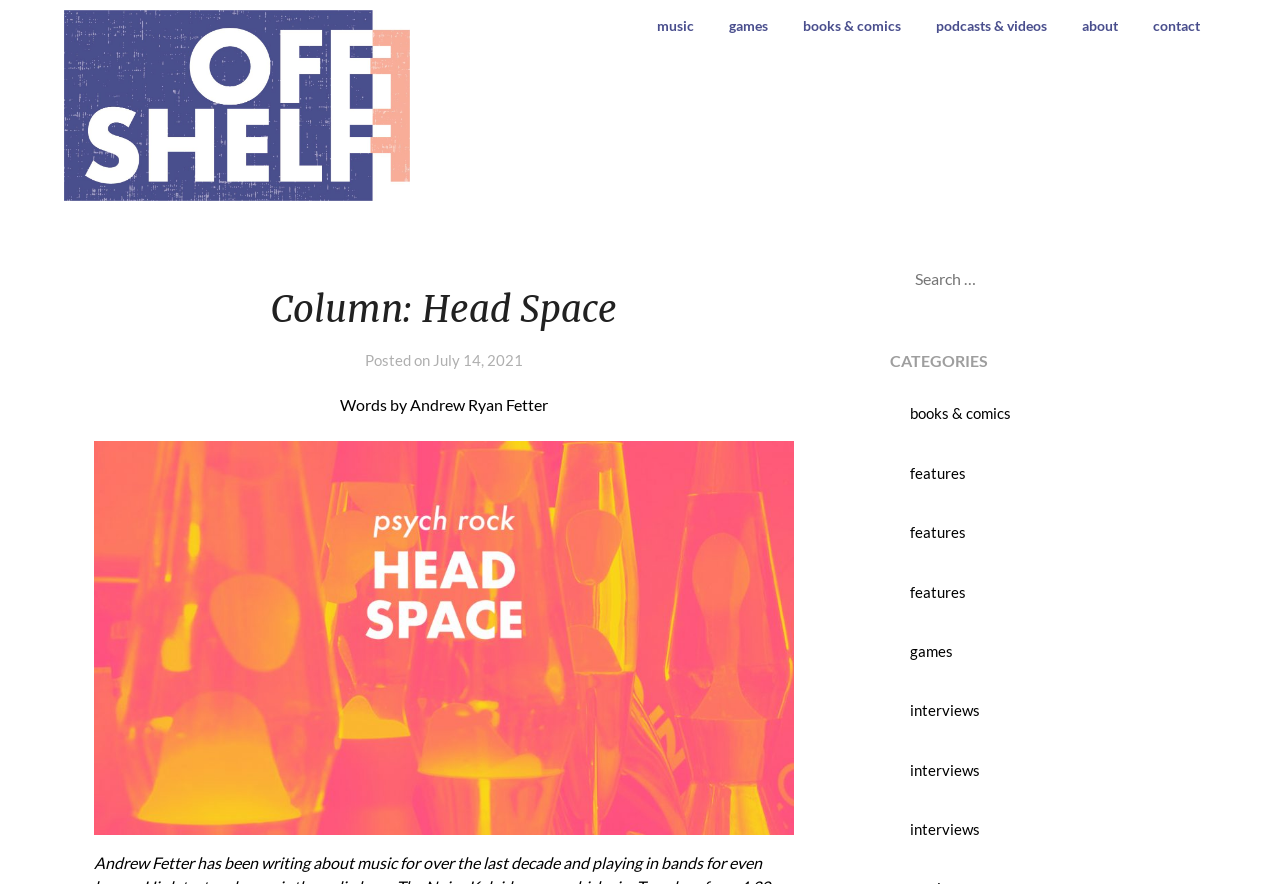Please identify the coordinates of the bounding box for the clickable region that will accomplish this instruction: "explore the books & comics category".

[0.711, 0.457, 0.79, 0.478]